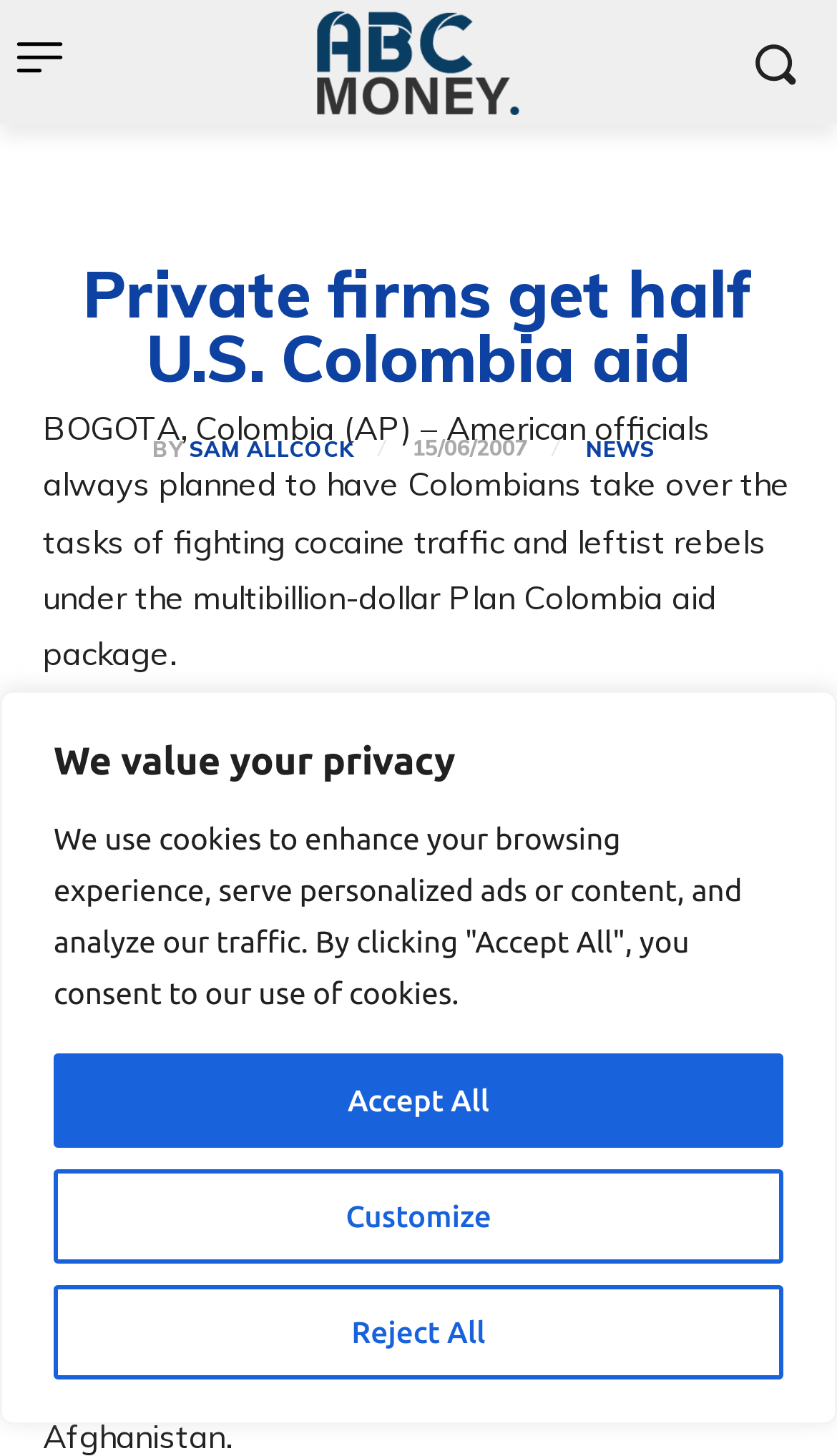When was the article published?
Give a detailed explanation using the information visible in the image.

I found the publication date by looking at the time element with the text '15/06/2007' which is located below the heading 'Private firms get half U.S. Colombia aid'.